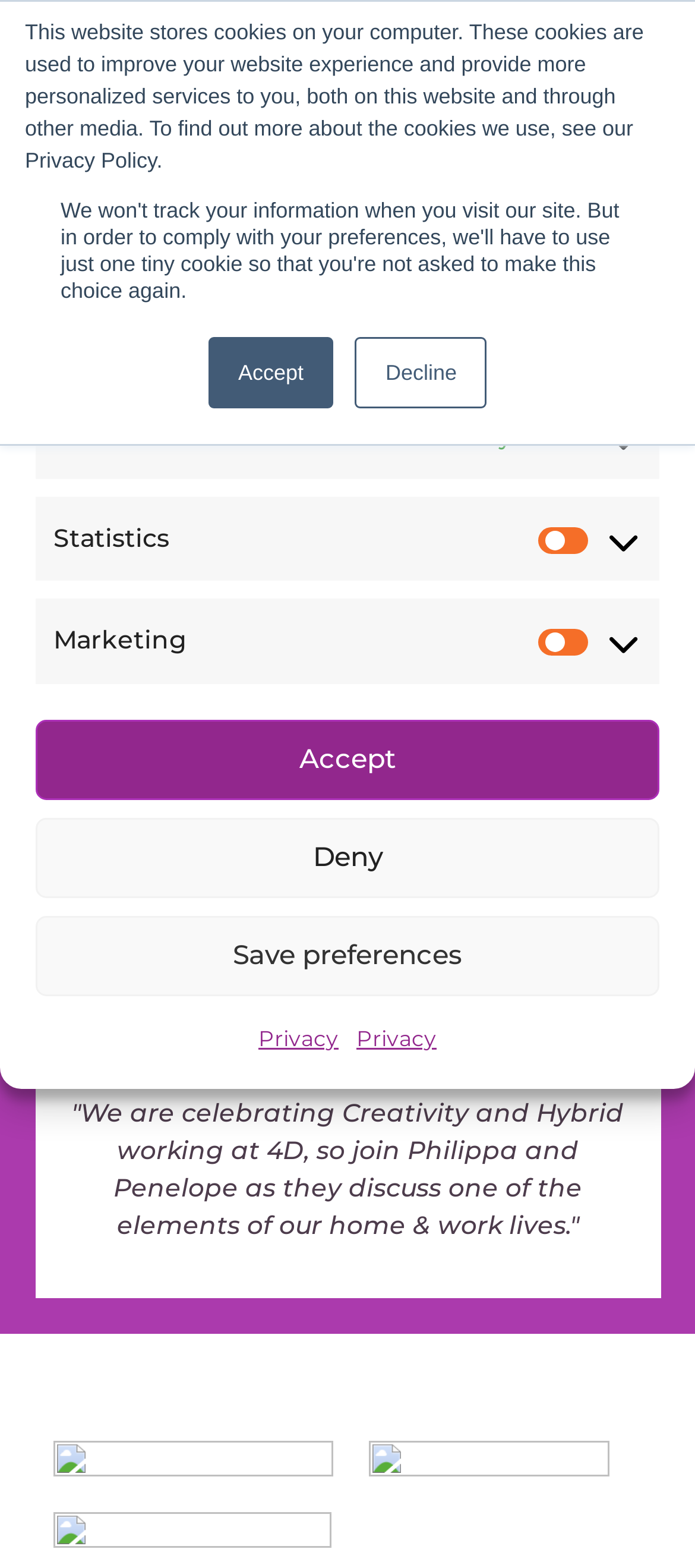Provide a single word or phrase to answer the given question: 
What is the purpose of the cookies on this website?

Improve website experience